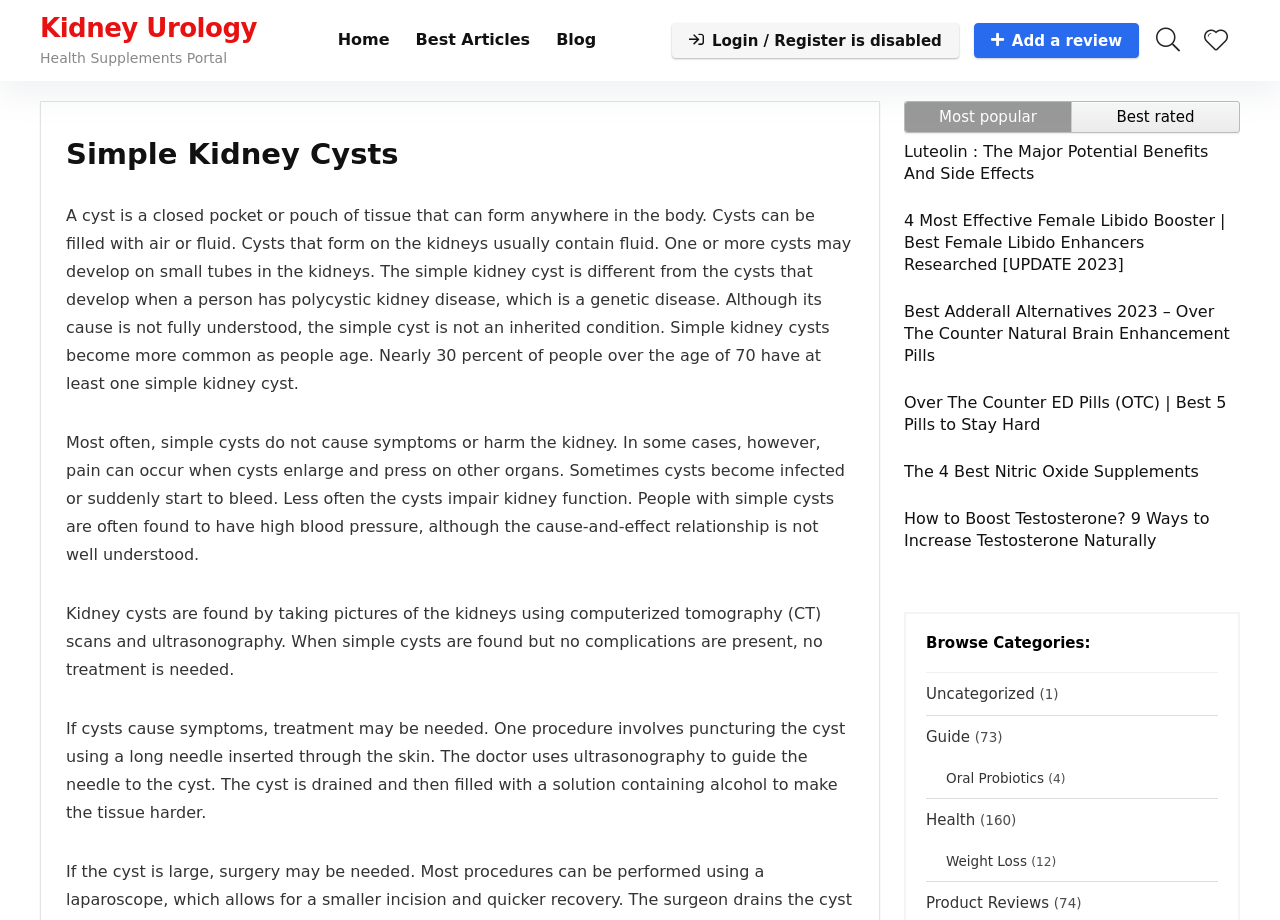Determine the bounding box coordinates for the element that should be clicked to follow this instruction: "Click on the 'Add a review' link". The coordinates should be given as four float numbers between 0 and 1, in the format [left, top, right, bottom].

[0.761, 0.025, 0.89, 0.063]